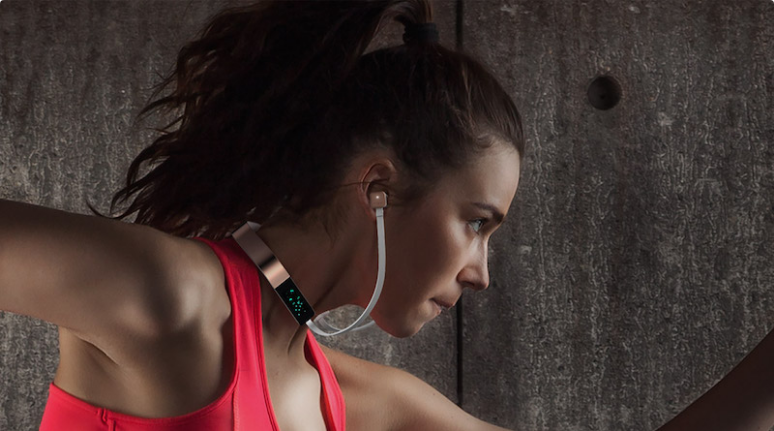Explain the details of the image comprehensively.

The image showcases a woman engaged in an athletic activity, wearing sleek, modern headphones designed for an active lifestyle. She sports a vibrant red athletic top, highlighting her focus and determination as she appears to be in motion, possibly exercising or running. The headphones are styled with a neckband that wraps comfortably around her neck, featuring a digital display that suggests advanced functionality. This innovative design emphasizes both practicality and comfort for users who want to remain connected while on the go. The background features a textured surface, adding a sense of urban sophistication to the overall dynamic atmosphere. The image perfectly encapsulates the essence of contemporary fitness technology, particularly appealing to those who prioritize both performance and style in their workout gear.